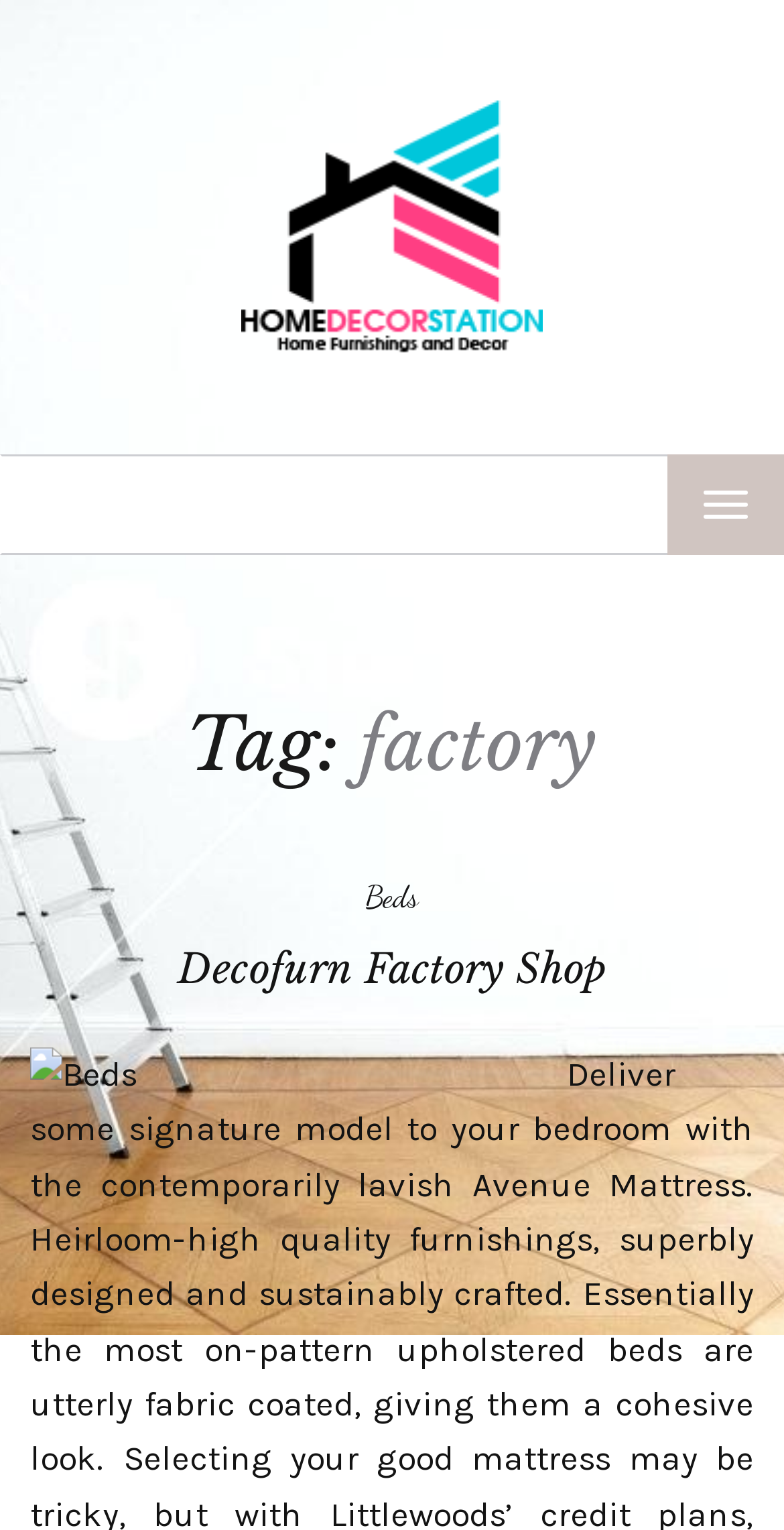What is the name of the home decor shop?
Answer the question with a single word or phrase by looking at the picture.

Decofurn Factory Shop